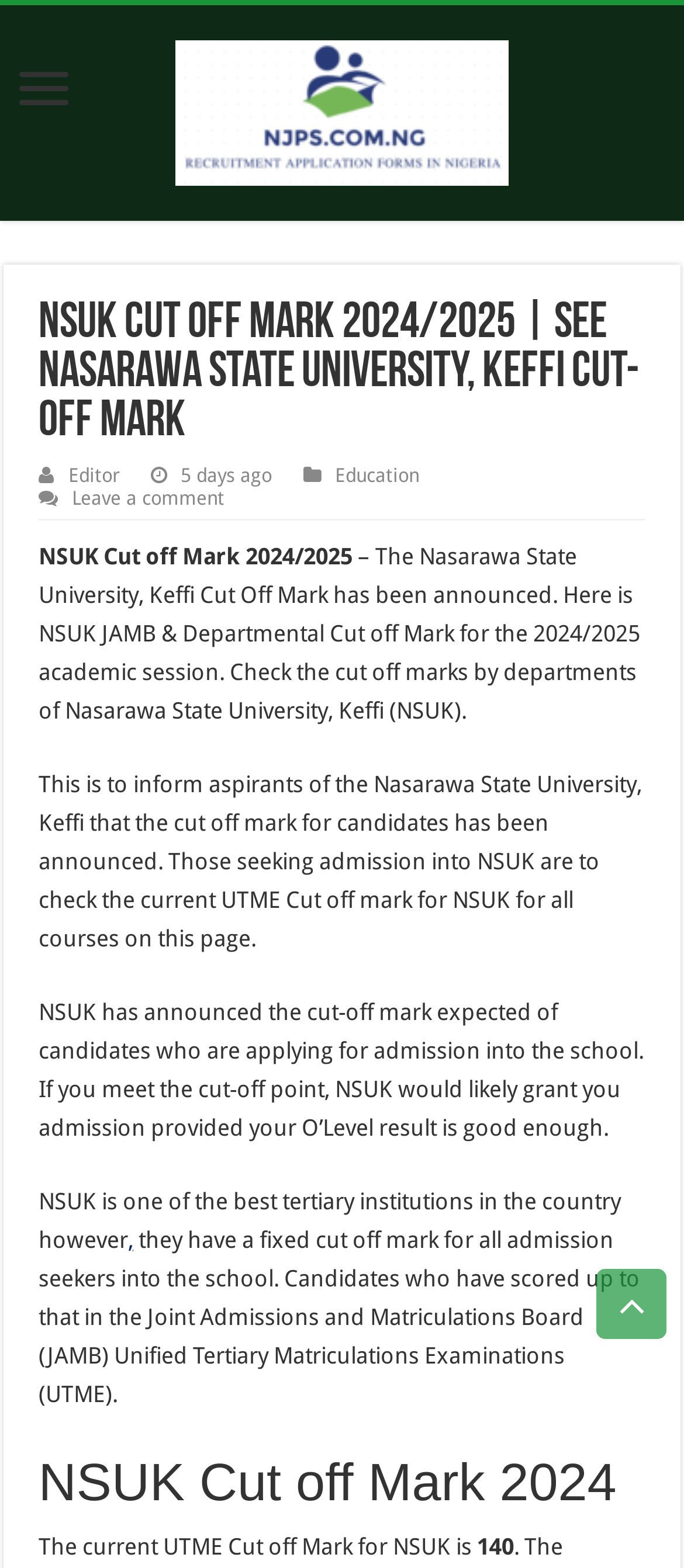Can users leave a comment on the webpage?
Answer the question in as much detail as possible.

The webpage has a link that says 'Leave a comment' which suggests that users are allowed to leave comments on the webpage.